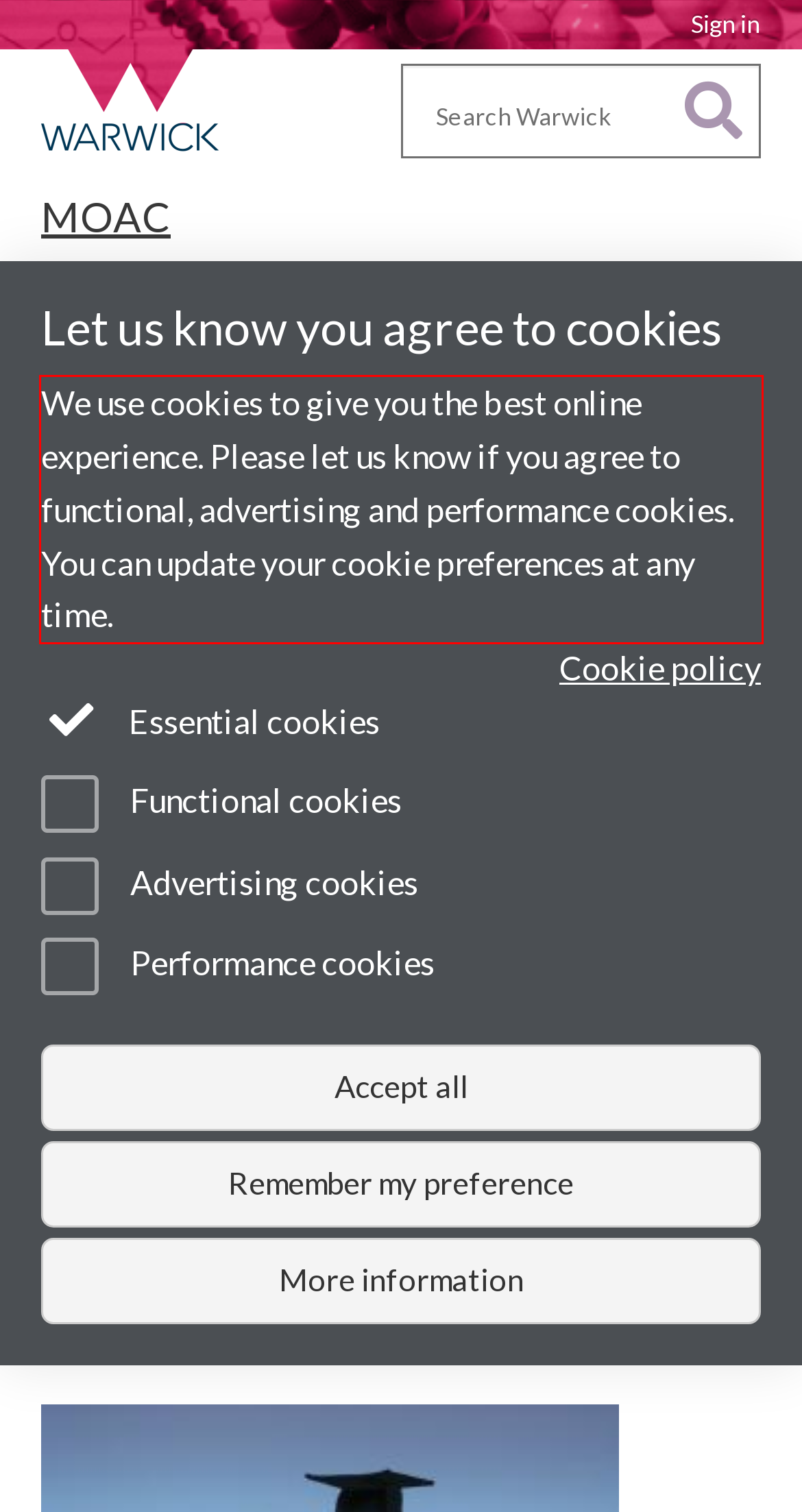Inspect the webpage screenshot that has a red bounding box and use OCR technology to read and display the text inside the red bounding box.

We use cookies to give you the best online experience. Please let us know if you agree to functional, advertising and performance cookies. You can update your cookie preferences at any time.